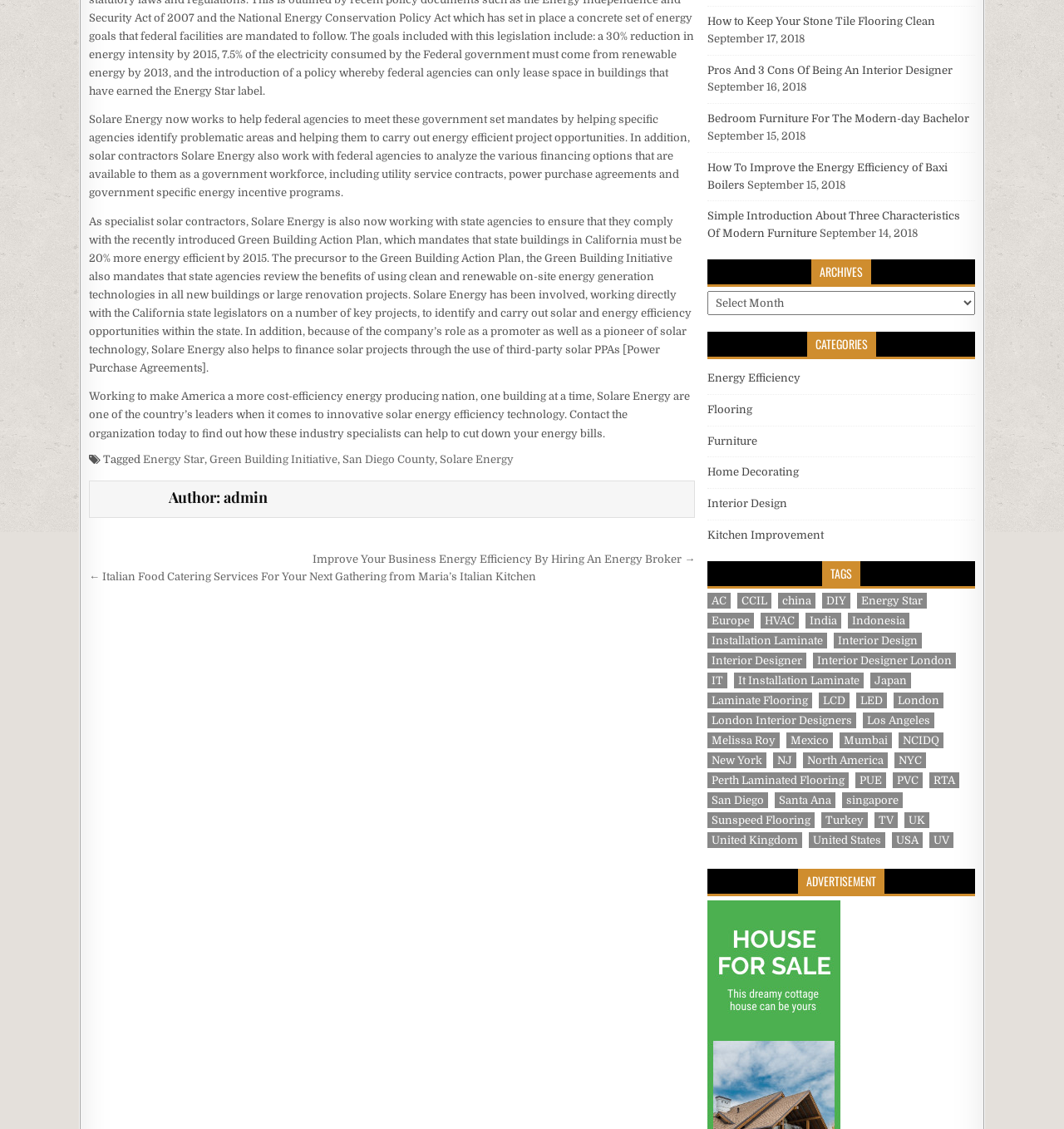From the element description IT, predict the bounding box coordinates of the UI element. The coordinates must be specified in the format (top-left x, top-left y, bottom-right x, bottom-right y) and should be within the 0 to 1 range.

[0.665, 0.596, 0.684, 0.61]